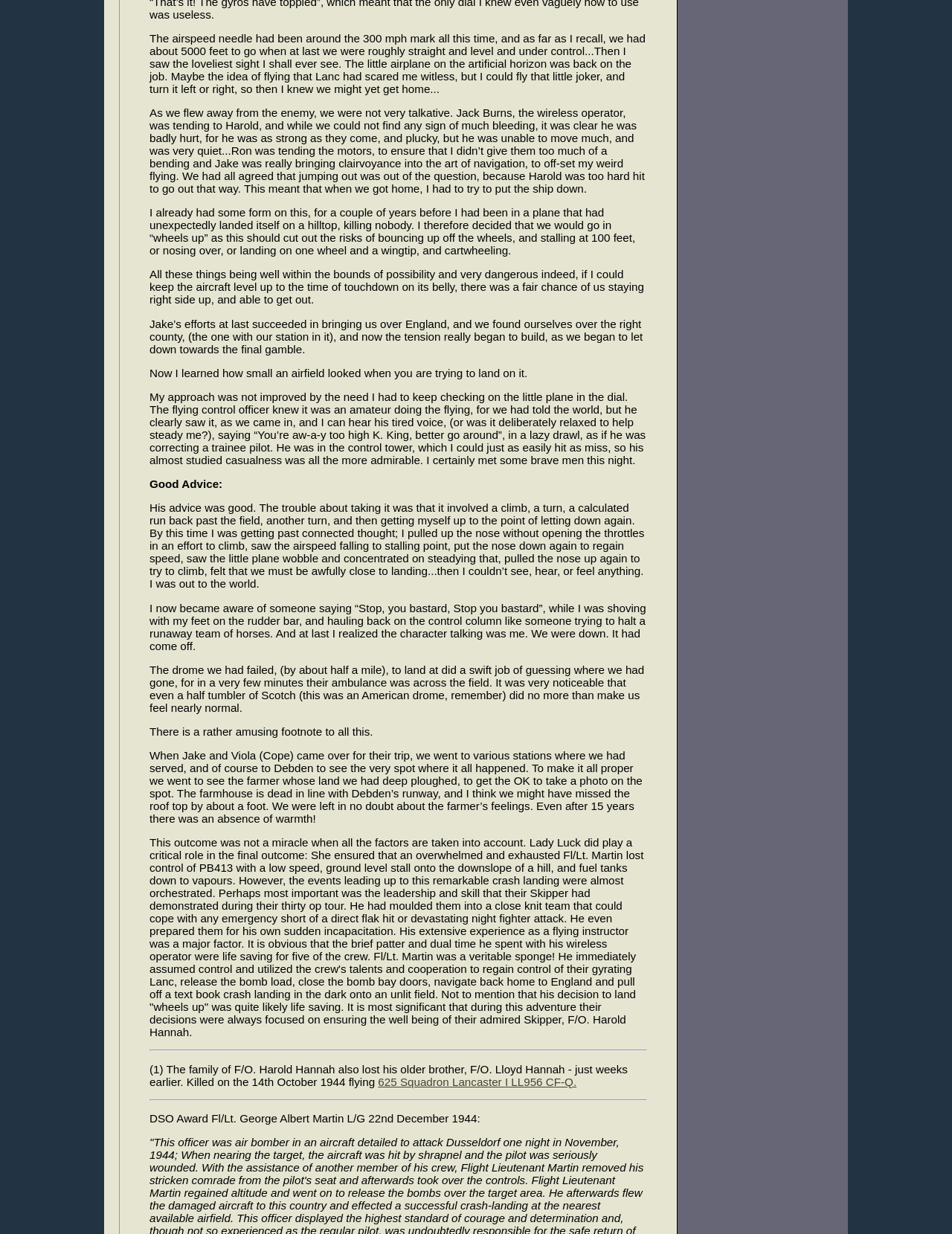What was the pilot's concern when approaching the airfield?
Can you give a detailed and elaborate answer to the question?

The pilot was concerned that he was too high when approaching the airfield, which is why the flying control officer told him to go around, and the pilot had to make a climb, turn, and calculated run back past the field to try to land safely.